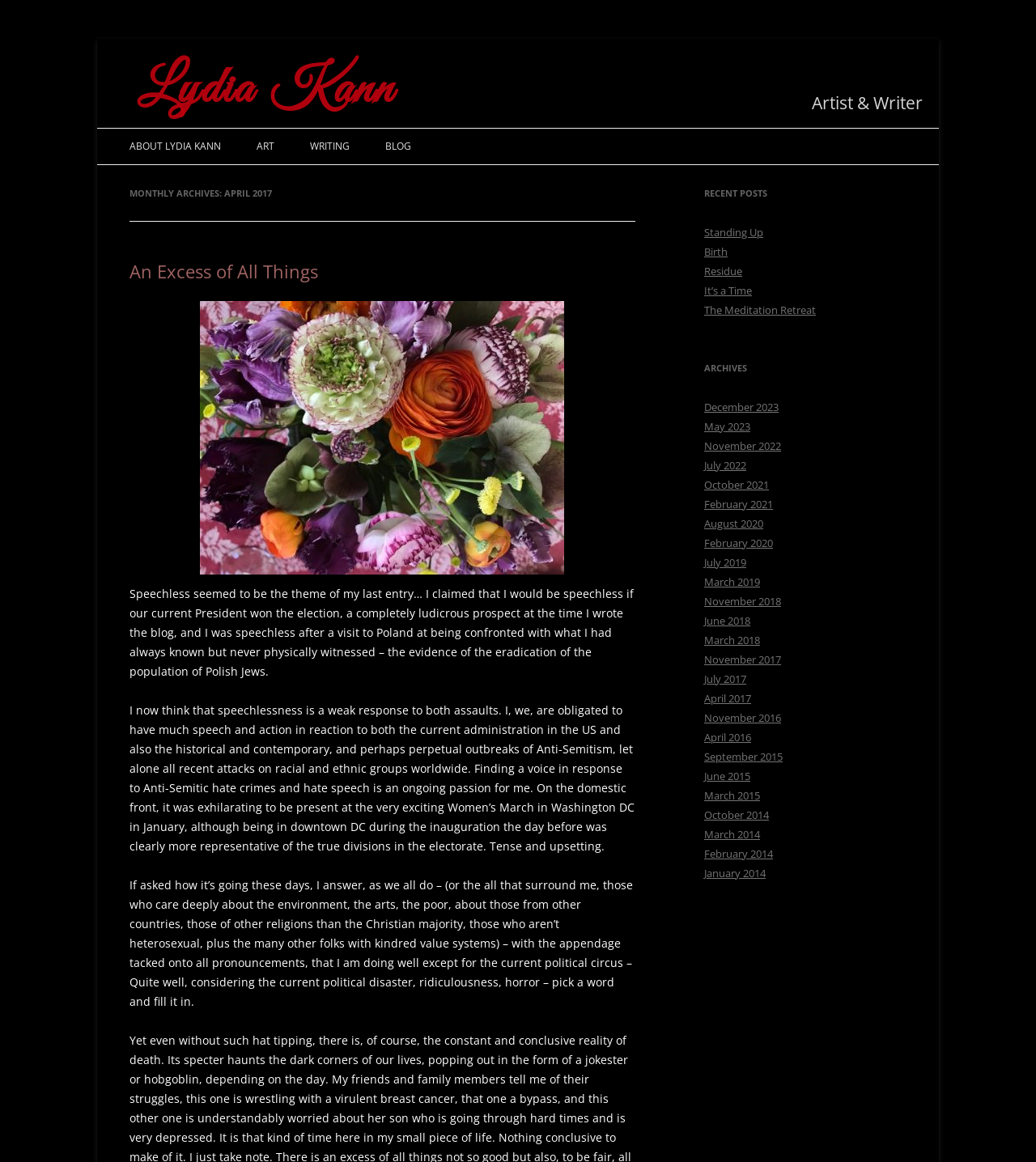Determine the bounding box coordinates for the area that needs to be clicked to fulfill this task: "View the ART page". The coordinates must be given as four float numbers between 0 and 1, i.e., [left, top, right, bottom].

[0.248, 0.111, 0.265, 0.142]